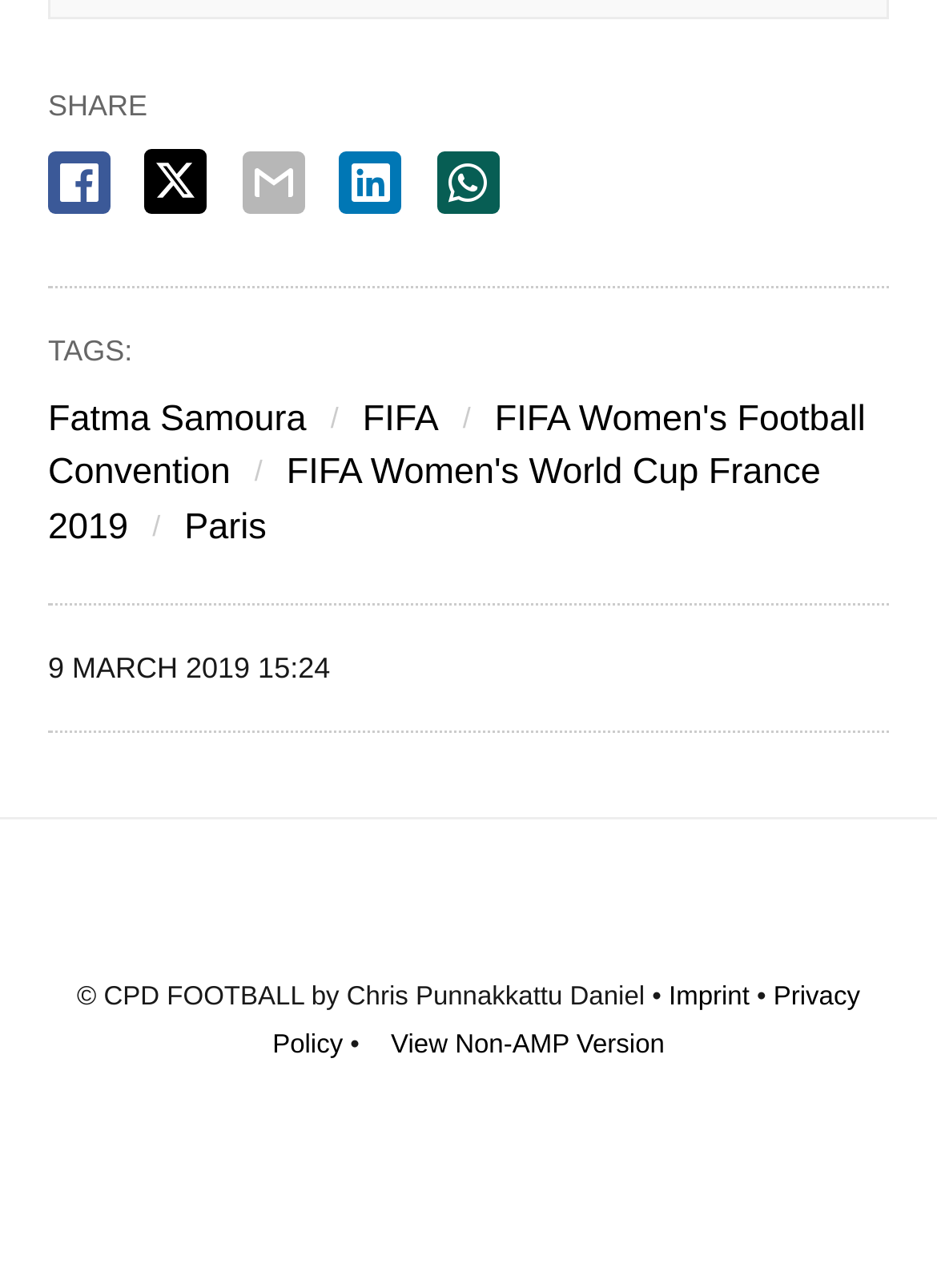Please determine the bounding box coordinates of the element to click on in order to accomplish the following task: "Read about FIFA Women's Football Convention". Ensure the coordinates are four float numbers ranging from 0 to 1, i.e., [left, top, right, bottom].

[0.051, 0.31, 0.924, 0.383]